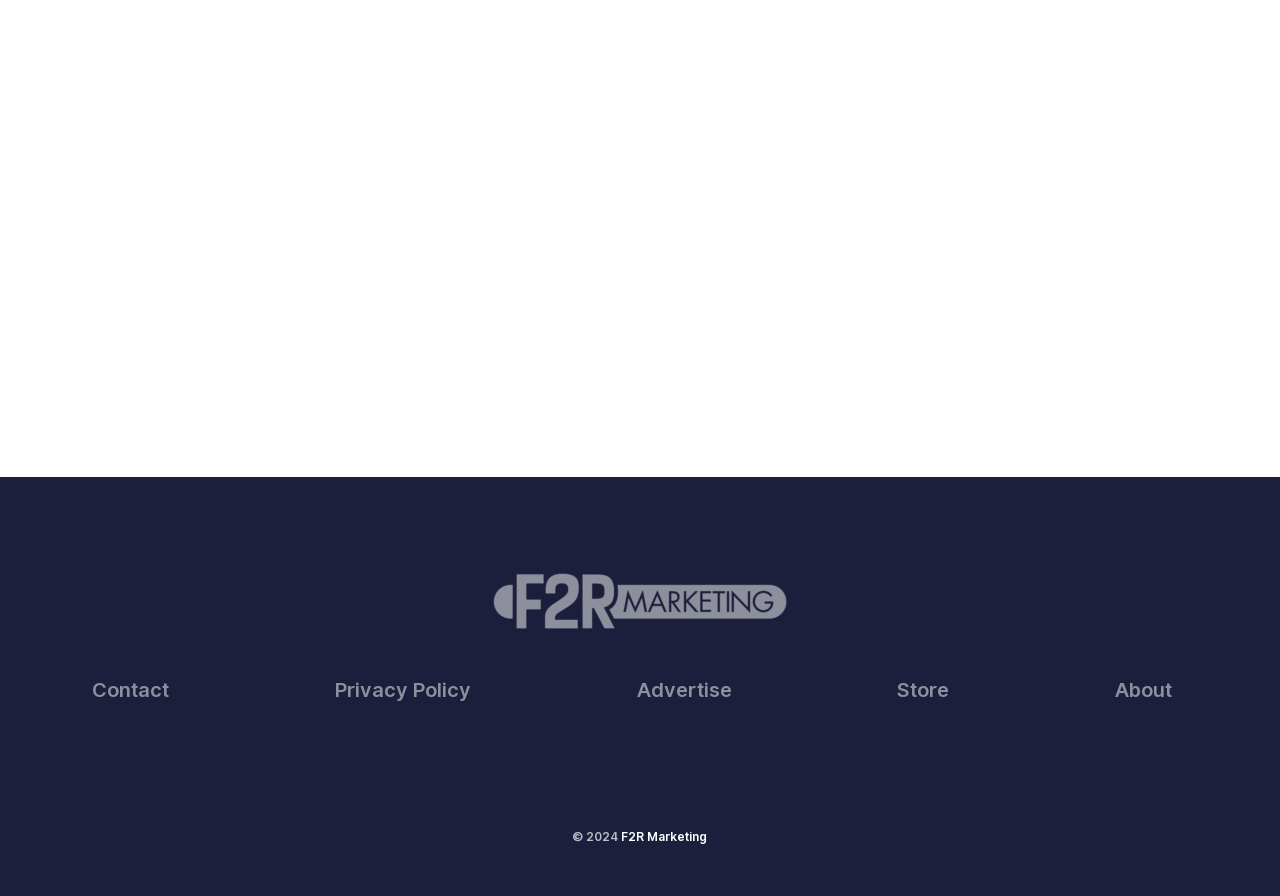Could you provide the bounding box coordinates for the portion of the screen to click to complete this instruction: "Explore 'Store' section"?

[0.701, 0.753, 0.754, 0.796]